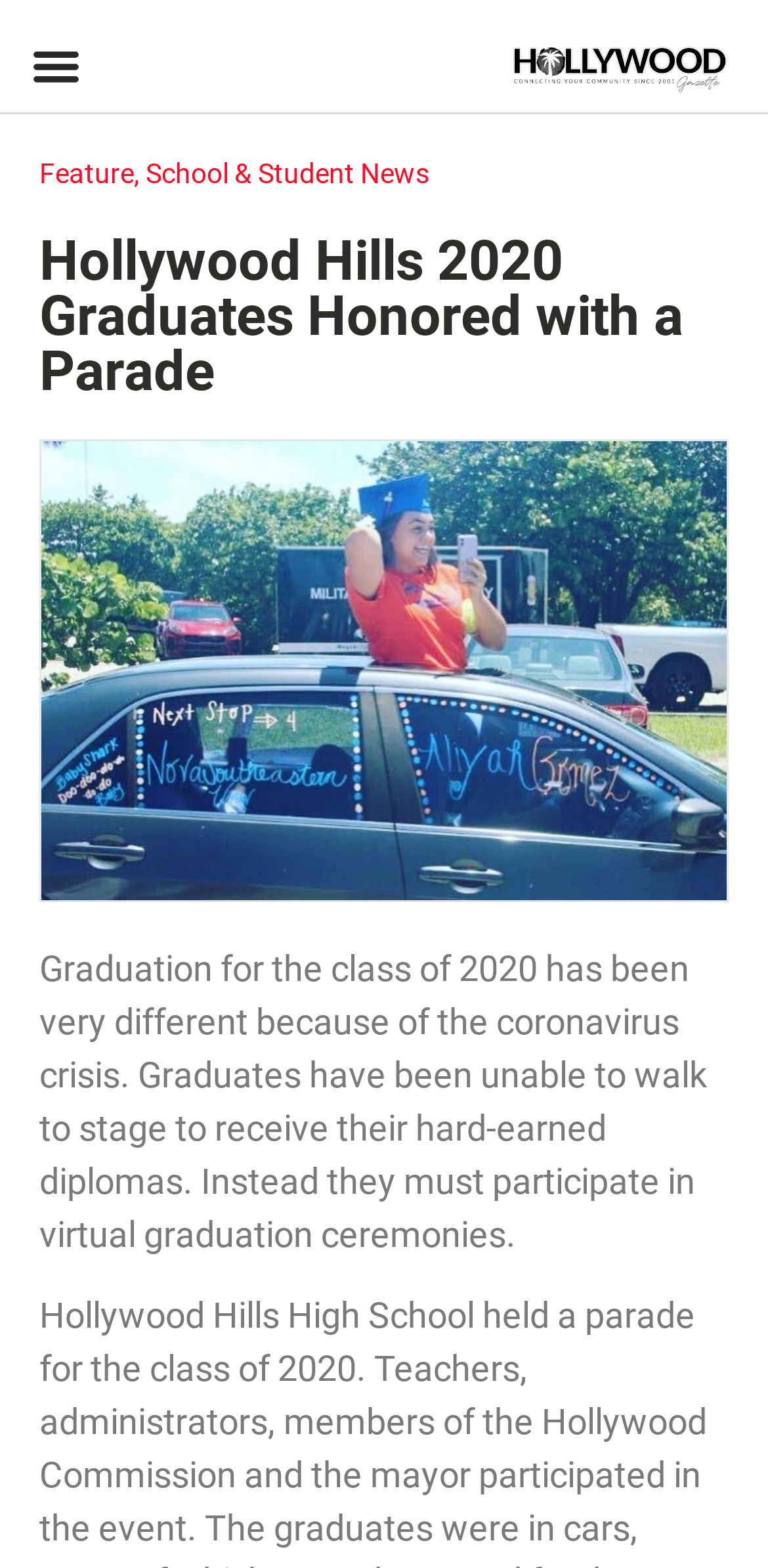Respond to the question below with a single word or phrase:
Is there a menu toggle button on the webpage?

Yes